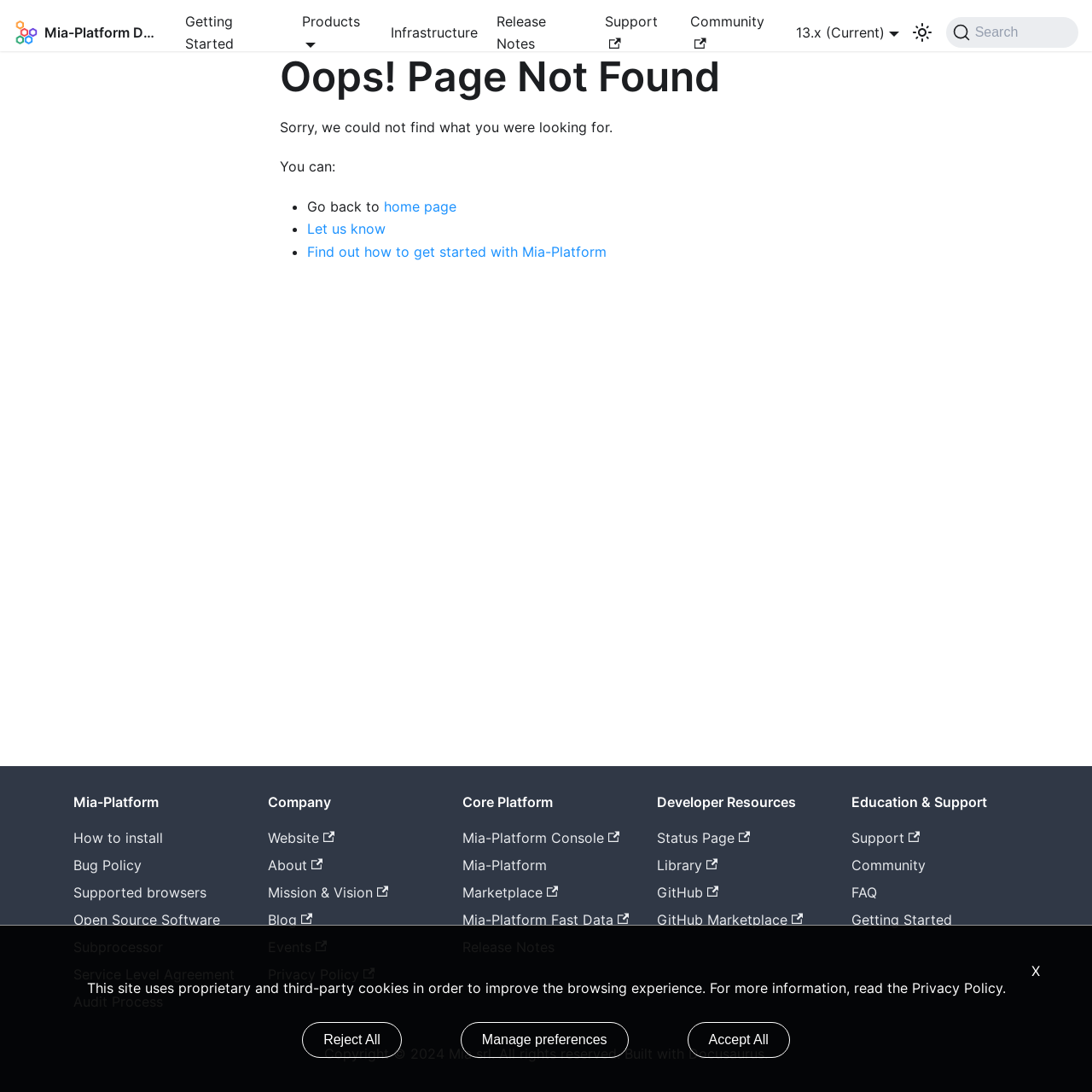Locate the bounding box coordinates of the area you need to click to fulfill this instruction: 'Click the Mia-Platform logo'. The coordinates must be in the form of four float numbers ranging from 0 to 1: [left, top, right, bottom].

[0.012, 0.017, 0.148, 0.042]